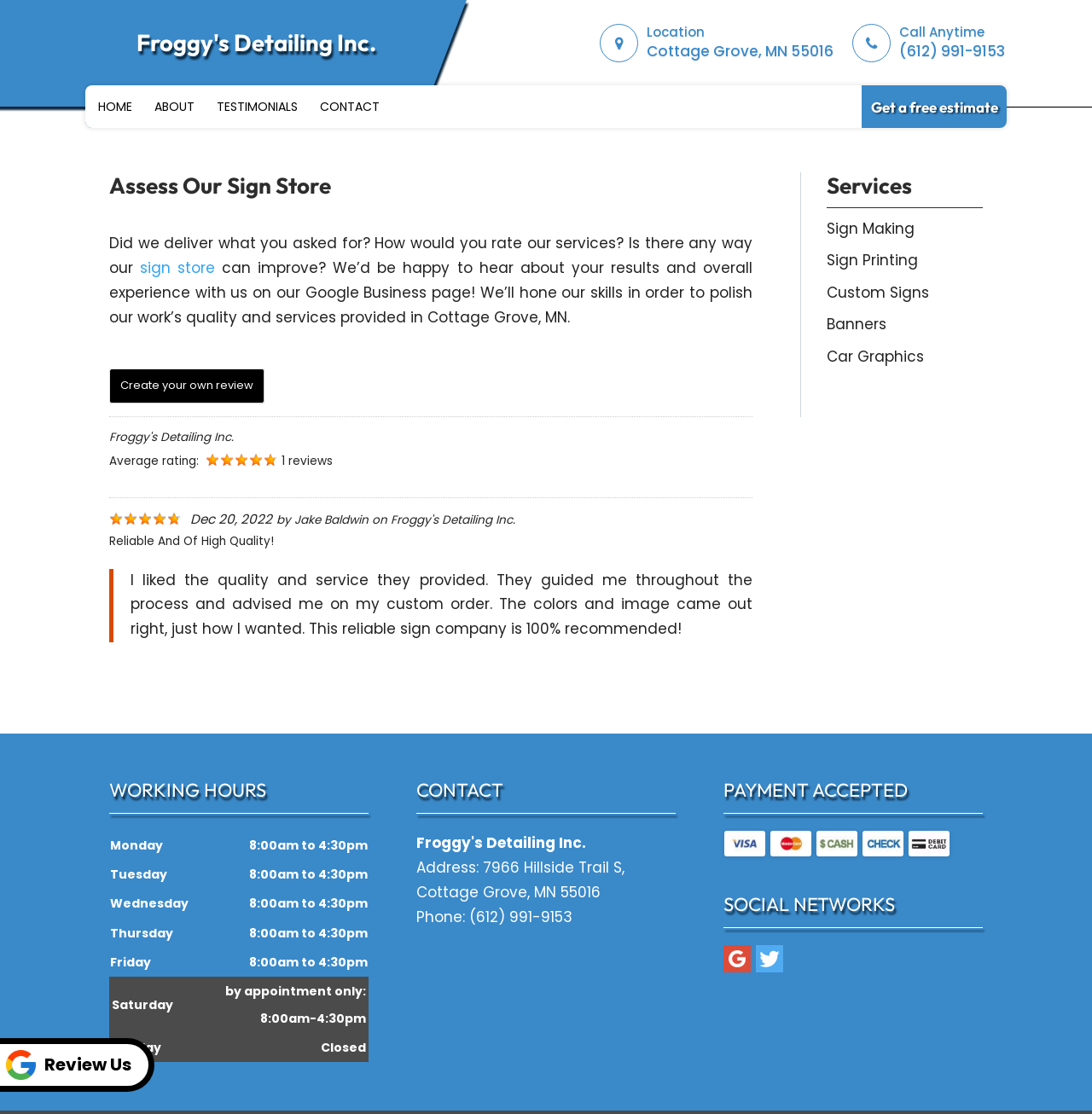Please respond to the question using a single word or phrase:
What is the name of the person who wrote the latest review?

Jake Baldwin